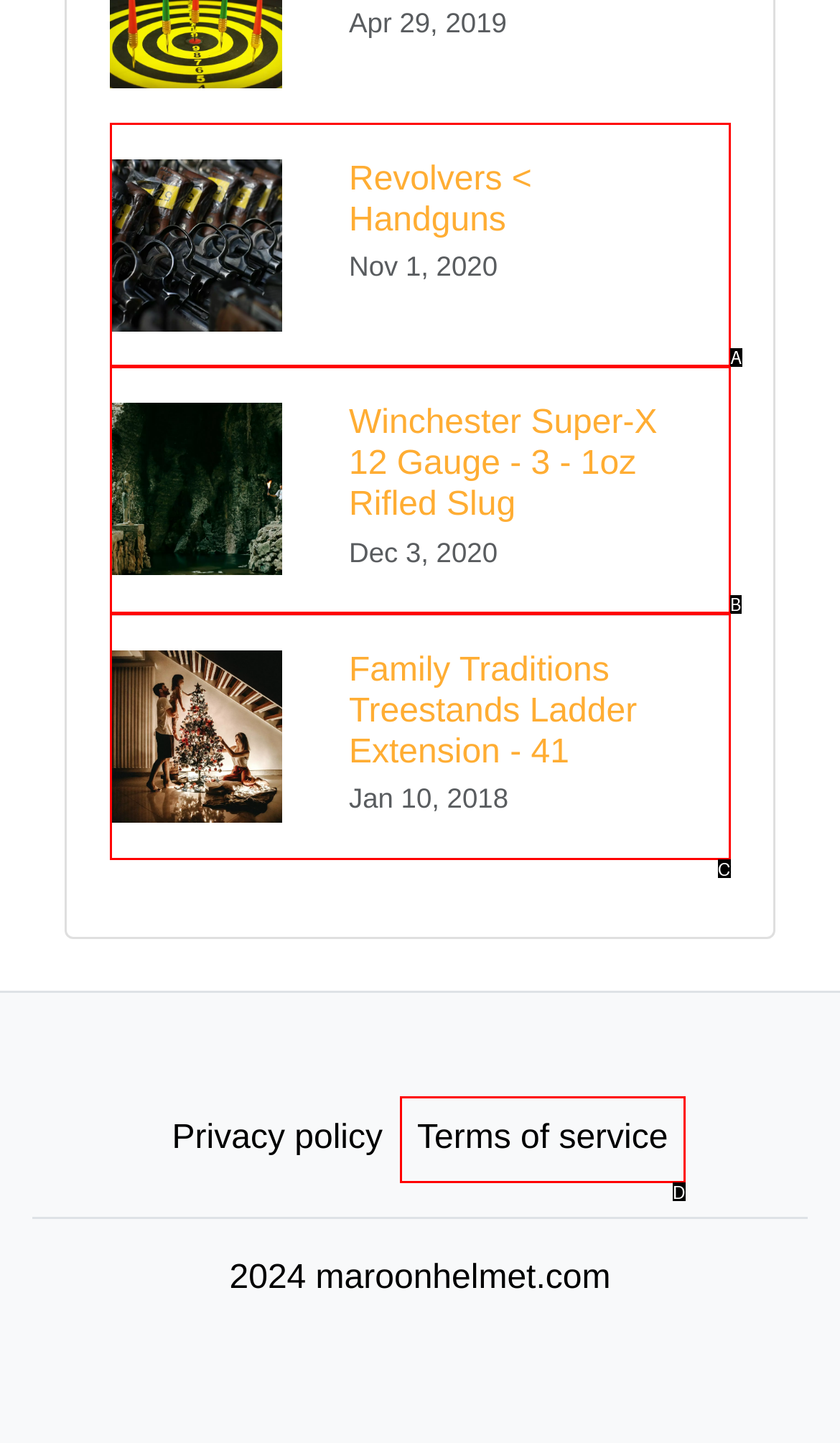Determine the option that best fits the description: Terms of service
Reply with the letter of the correct option directly.

D